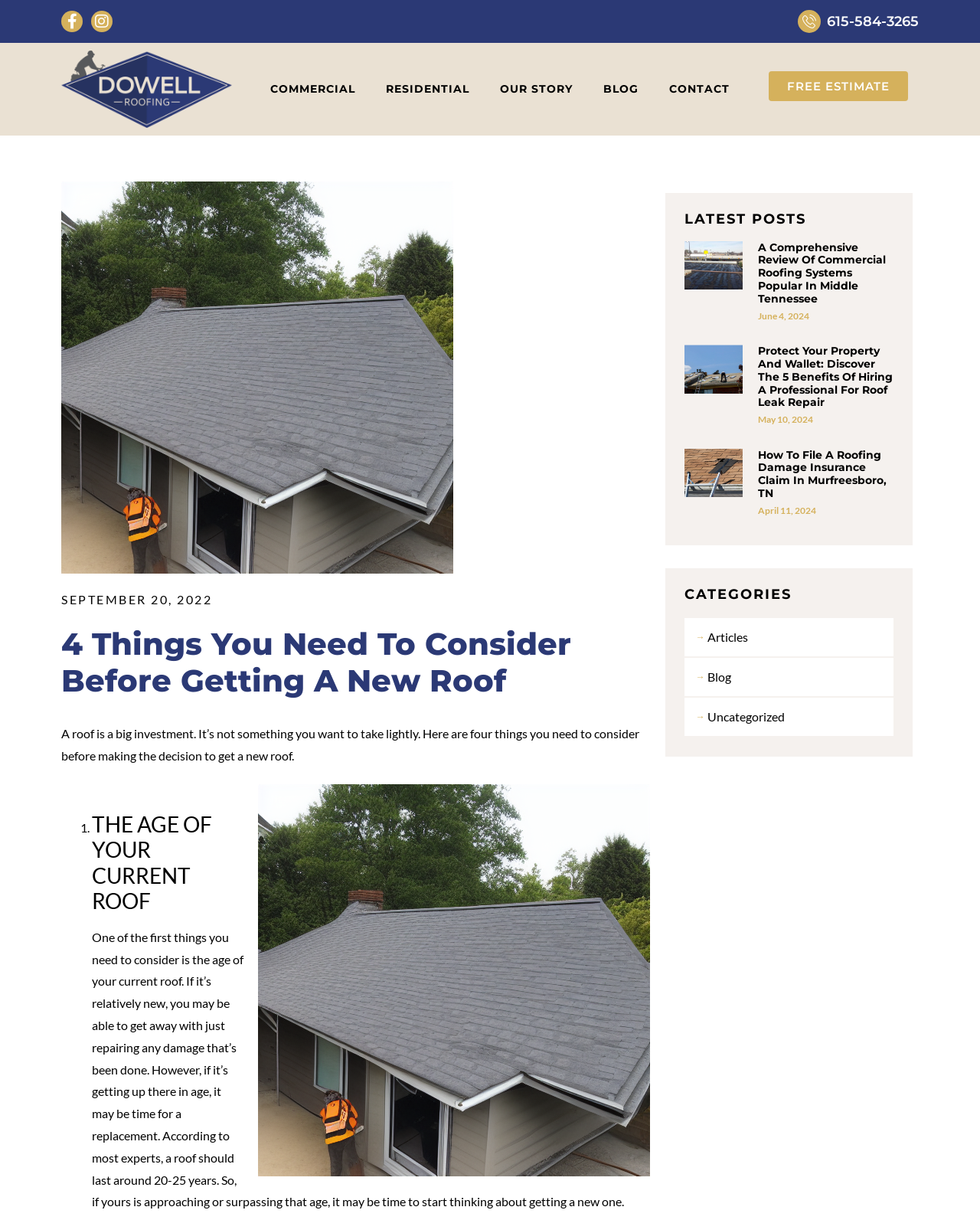Using the element description provided, determine the bounding box coordinates in the format (top-left x, top-left y, bottom-right x, bottom-right y). Ensure that all values are floating point numbers between 0 and 1. Element description: Facebook-f

[0.062, 0.009, 0.084, 0.026]